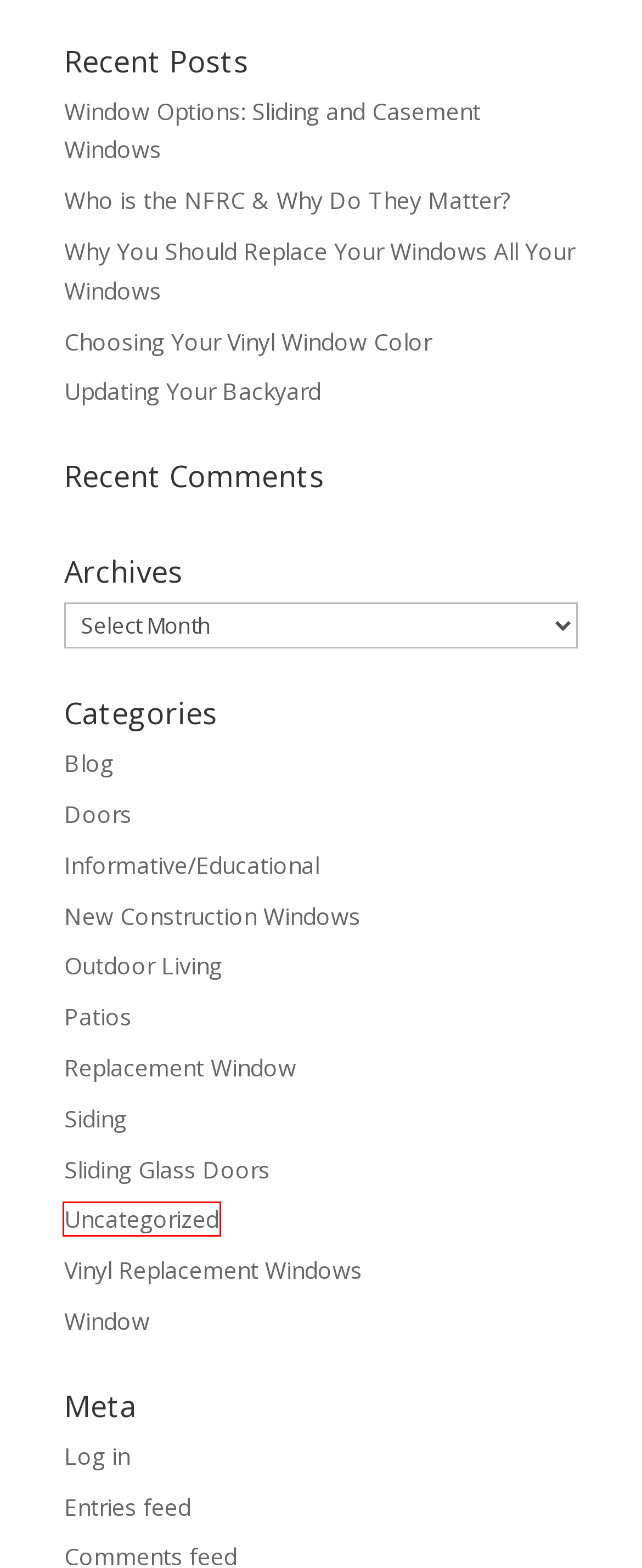You have been given a screenshot of a webpage, where a red bounding box surrounds a UI element. Identify the best matching webpage description for the page that loads after the element in the bounding box is clicked. Options include:
A. Log In ‹ Affordable Replacement Windows — WordPress
B. Uncategorized | Affordable Replacement Windows
C. Vinyl Replacement Windows | Affordable Replacement Windows
D. Sliding Glass Doors | Affordable Replacement Windows
E. Why You Should Replace Your Windows All Your Windows | Affordable Replacement Windows
F. Updating Your Backyard | Affordable Replacement Windows
G. Who is the NFRC & Why Do They Matter? | Affordable Replacement Windows
H. New Construction Windows | Affordable Replacement Windows

B